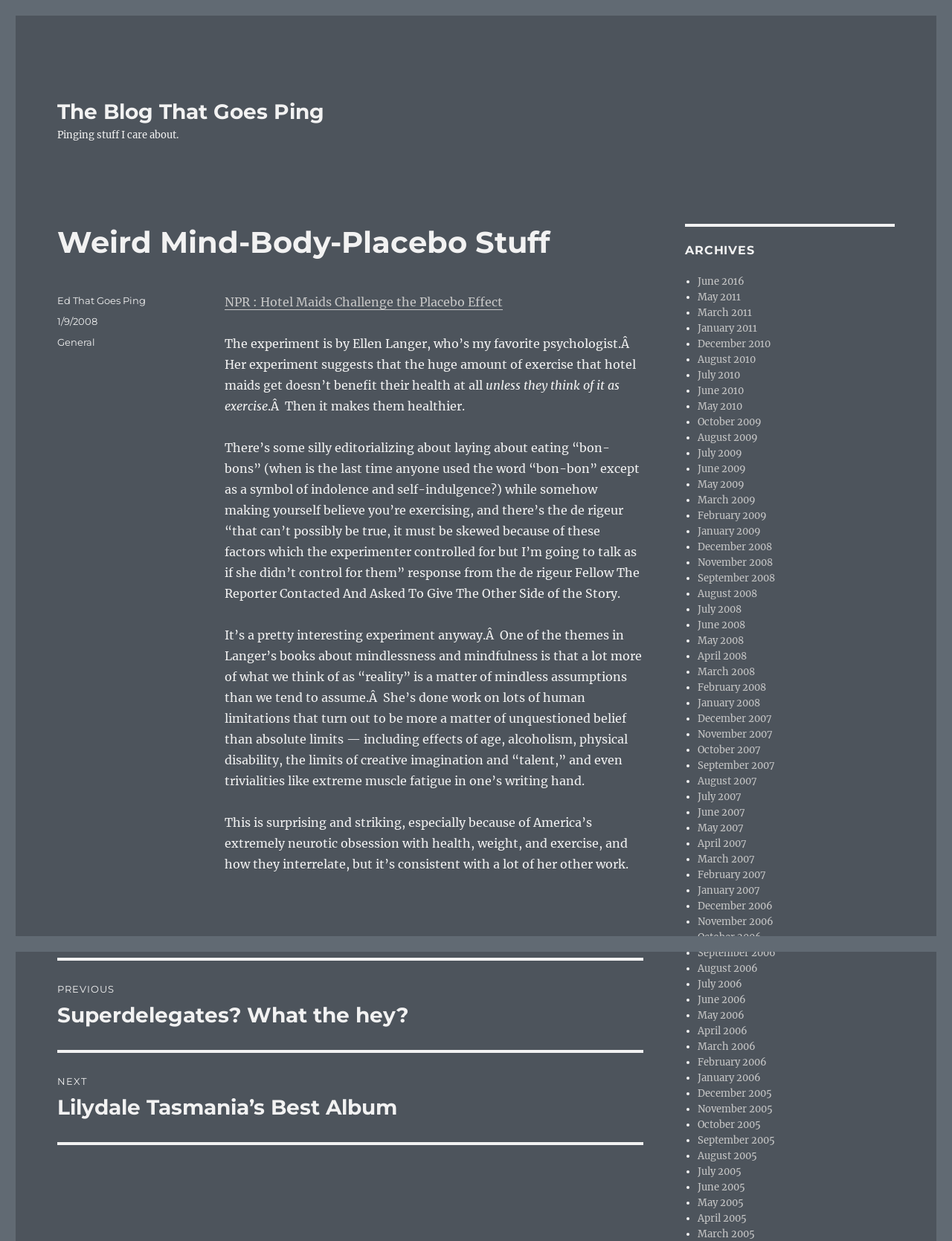Using the information in the image, give a comprehensive answer to the question: 
What is the date of the post?

I found the answer by looking at the footer section of the webpage, where it says 'Posted on' followed by a link '1/9/2008'.